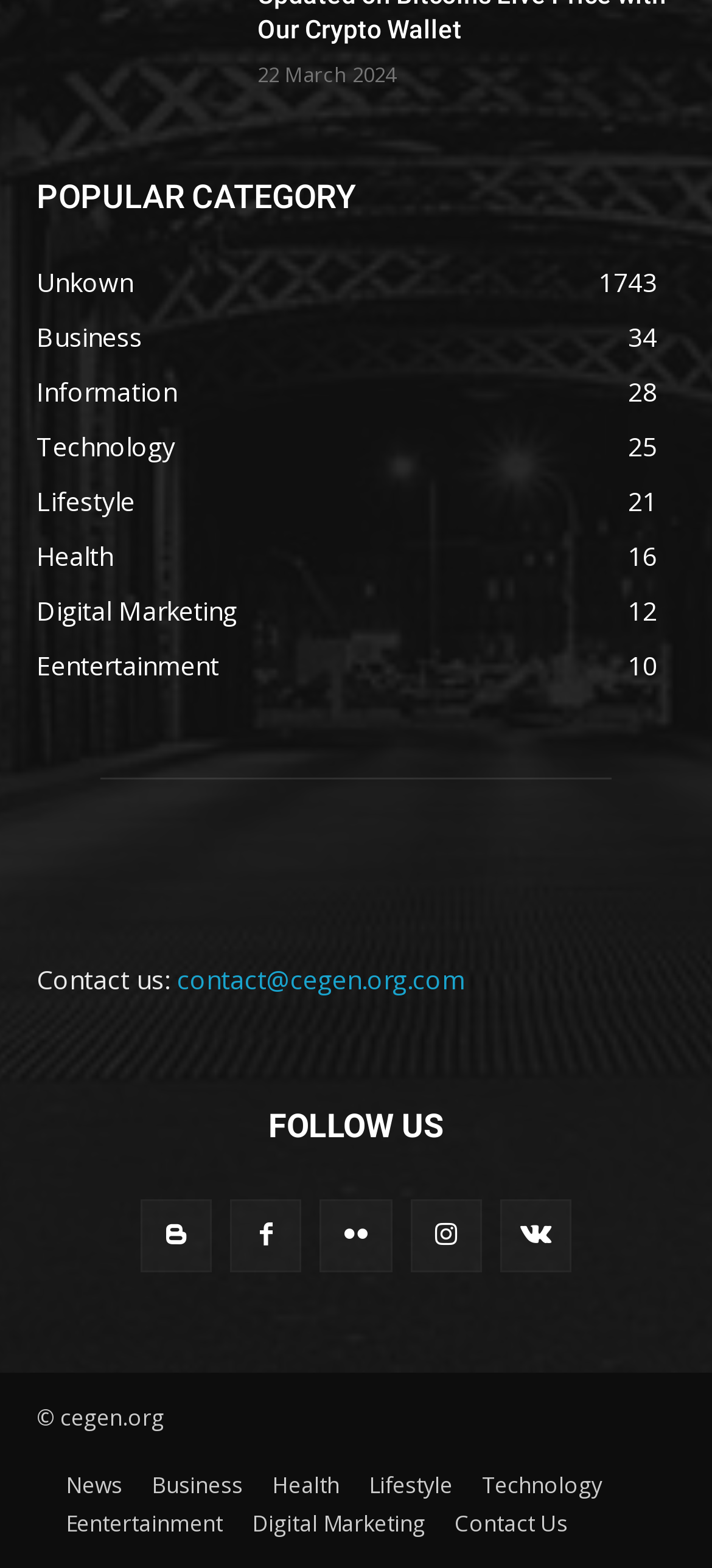Highlight the bounding box coordinates of the element you need to click to perform the following instruction: "View popular categories."

[0.051, 0.107, 0.949, 0.144]